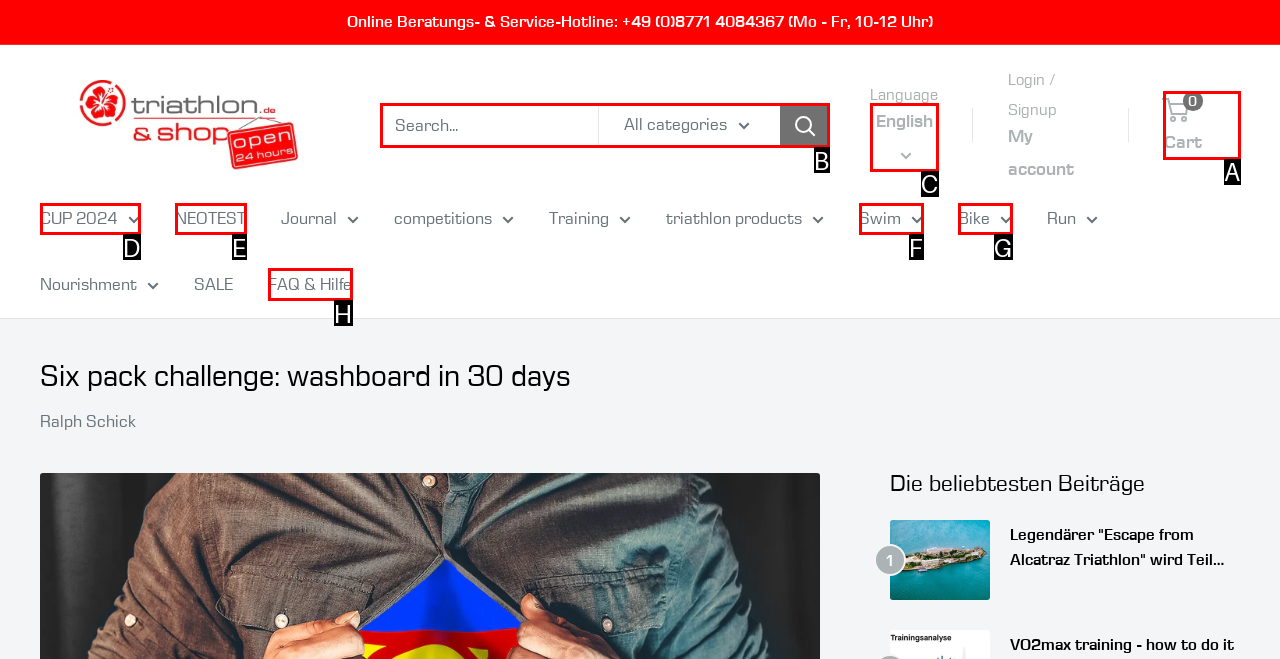Choose the UI element to click on to achieve this task: Search for products. Reply with the letter representing the selected element.

B